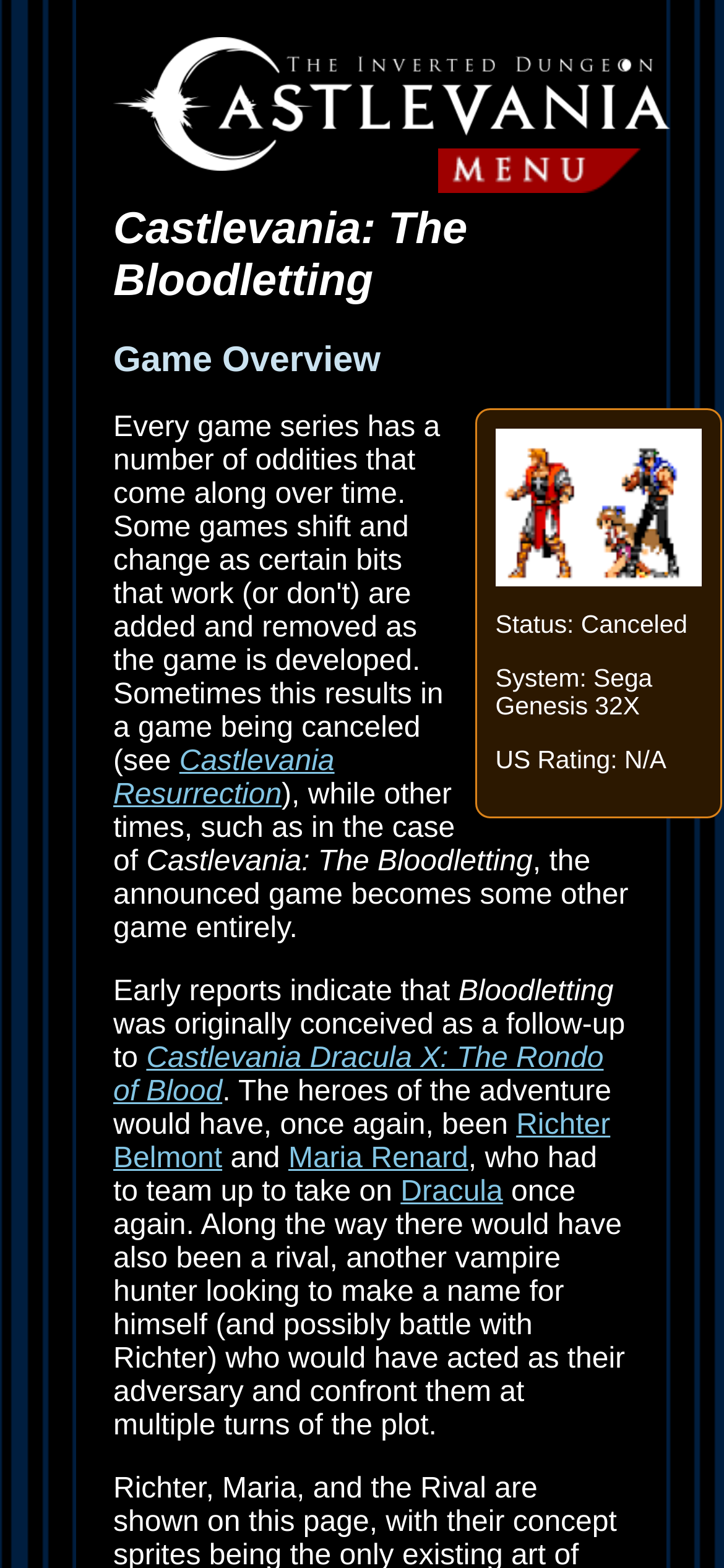Determine the main heading of the webpage and generate its text.

Castlevania: The Bloodletting